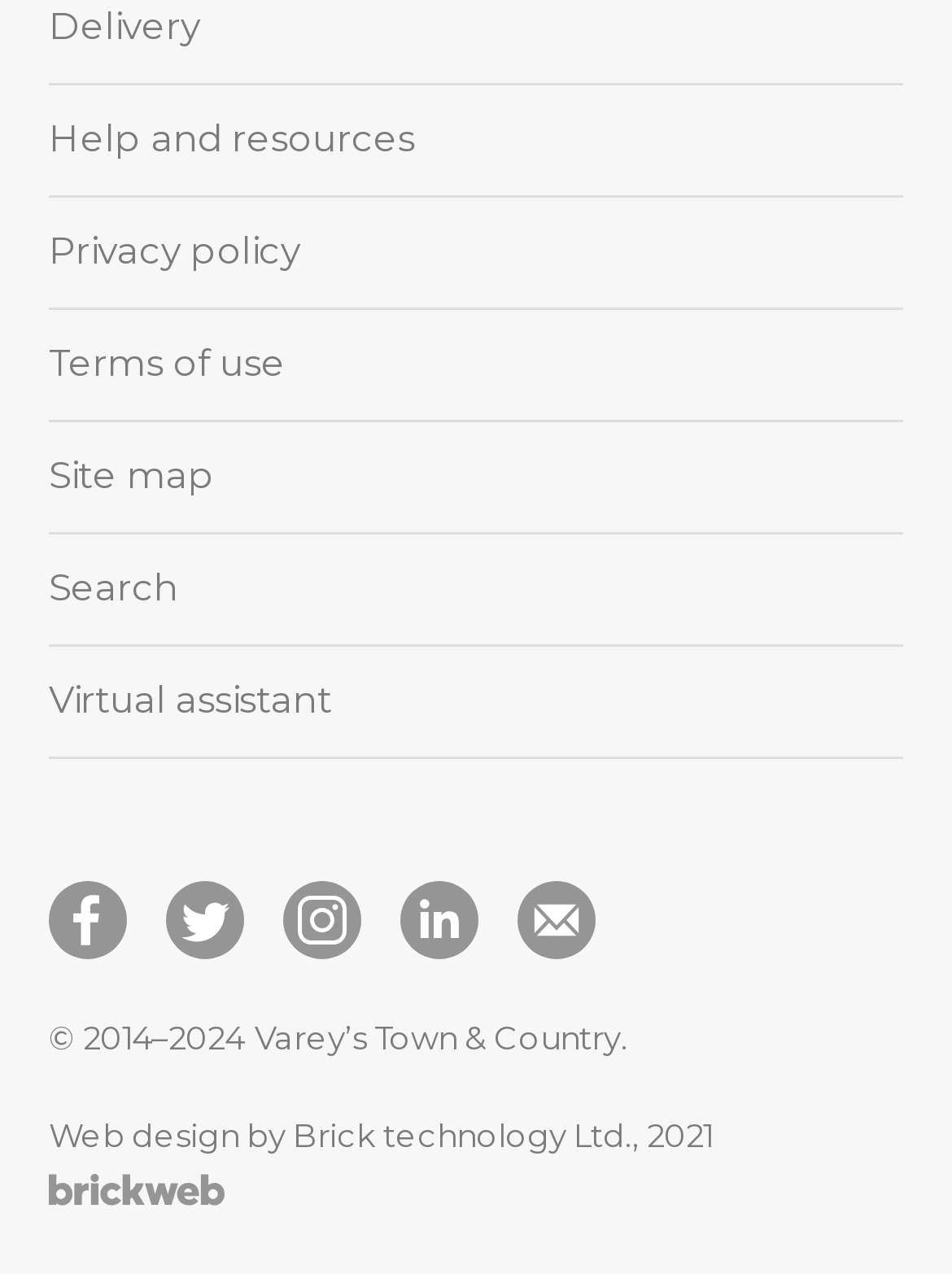Point out the bounding box coordinates of the section to click in order to follow this instruction: "Visit Varey’s Town & Country website".

[0.267, 0.8, 0.66, 0.83]